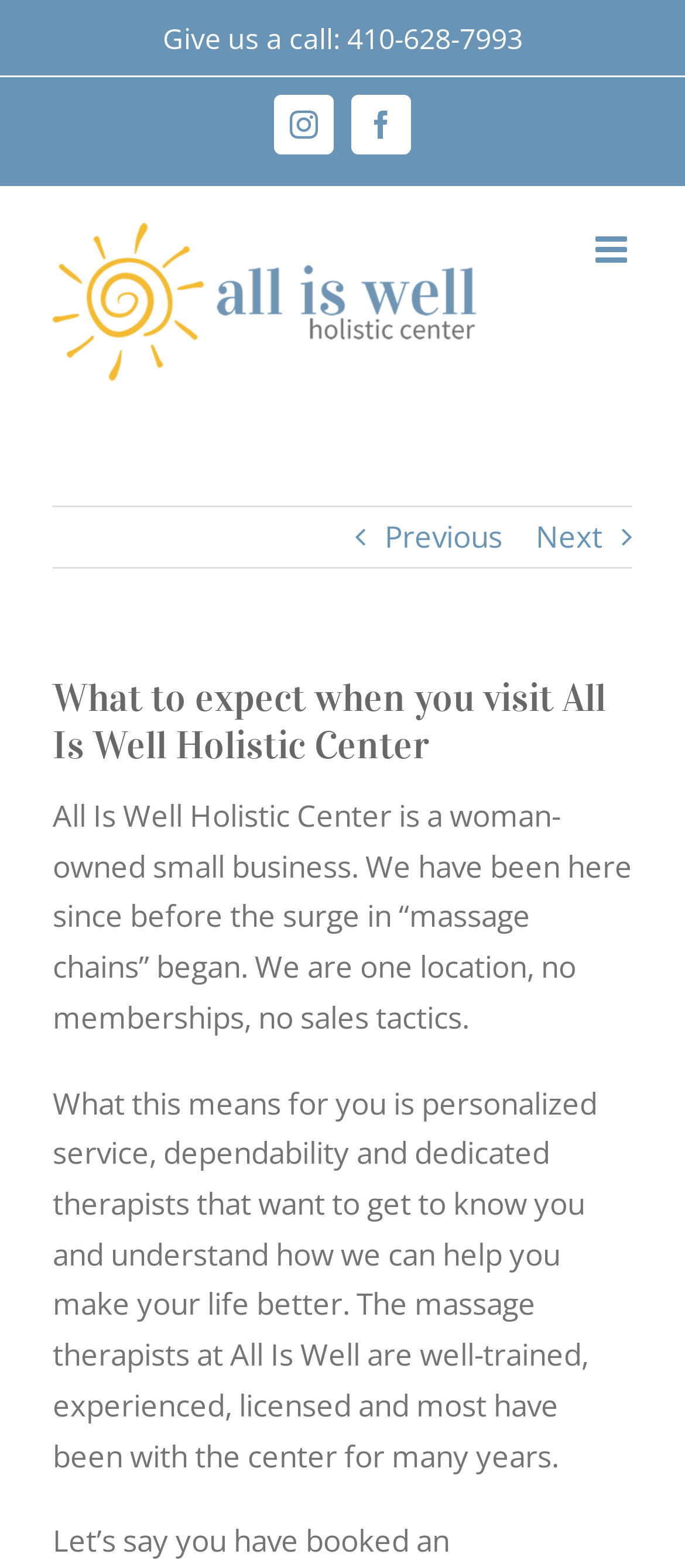What is the phone number to call?
Please look at the screenshot and answer using one word or phrase.

410-628-7993